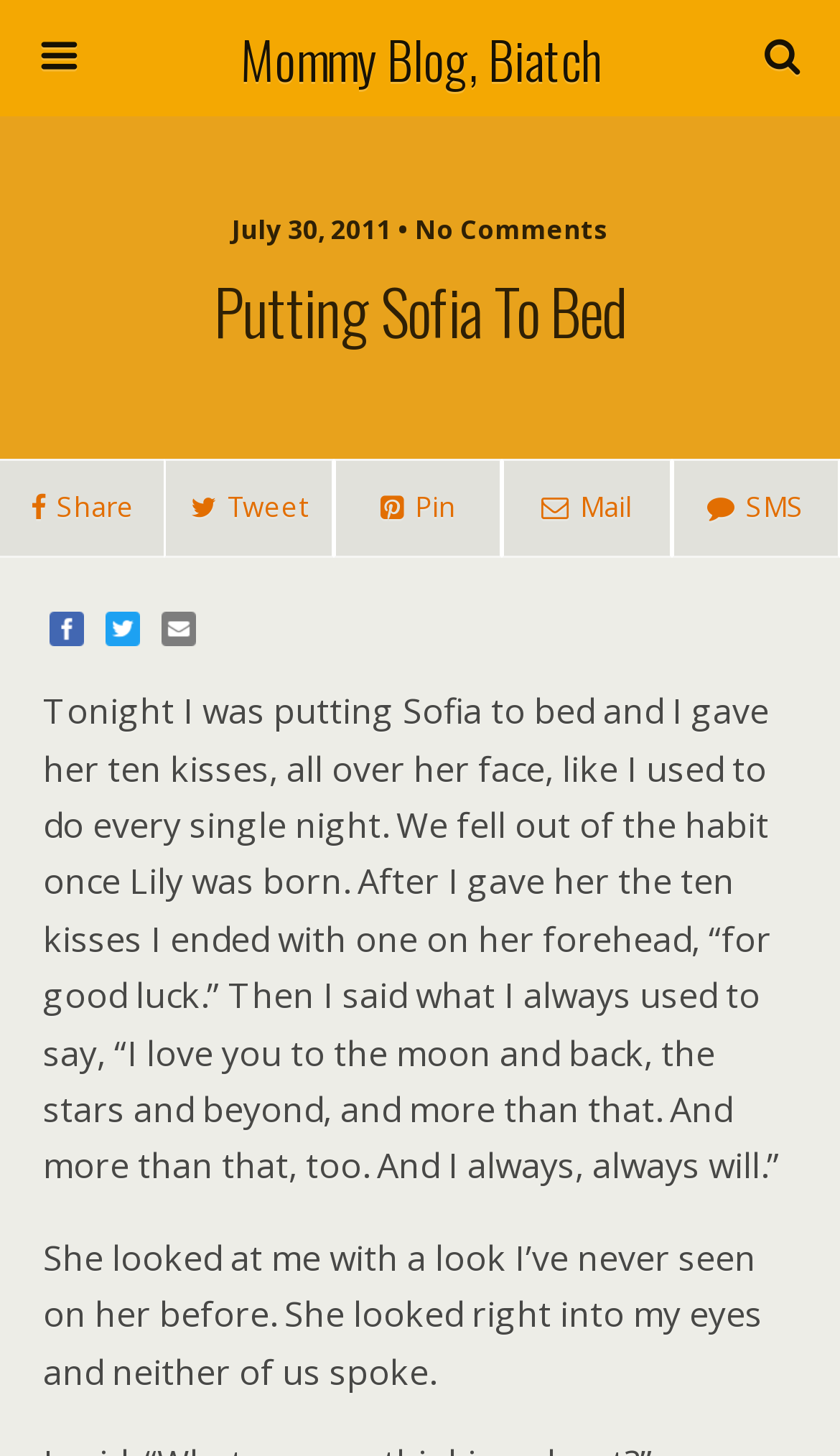How many kisses did the author give Sofia?
Provide a detailed answer to the question using information from the image.

The StaticText element with the text 'Tonight I was putting Sofia to bed and I gave her ten kisses, all over her face, like I used to do every single night.' explicitly states that the author gave Sofia ten kisses.